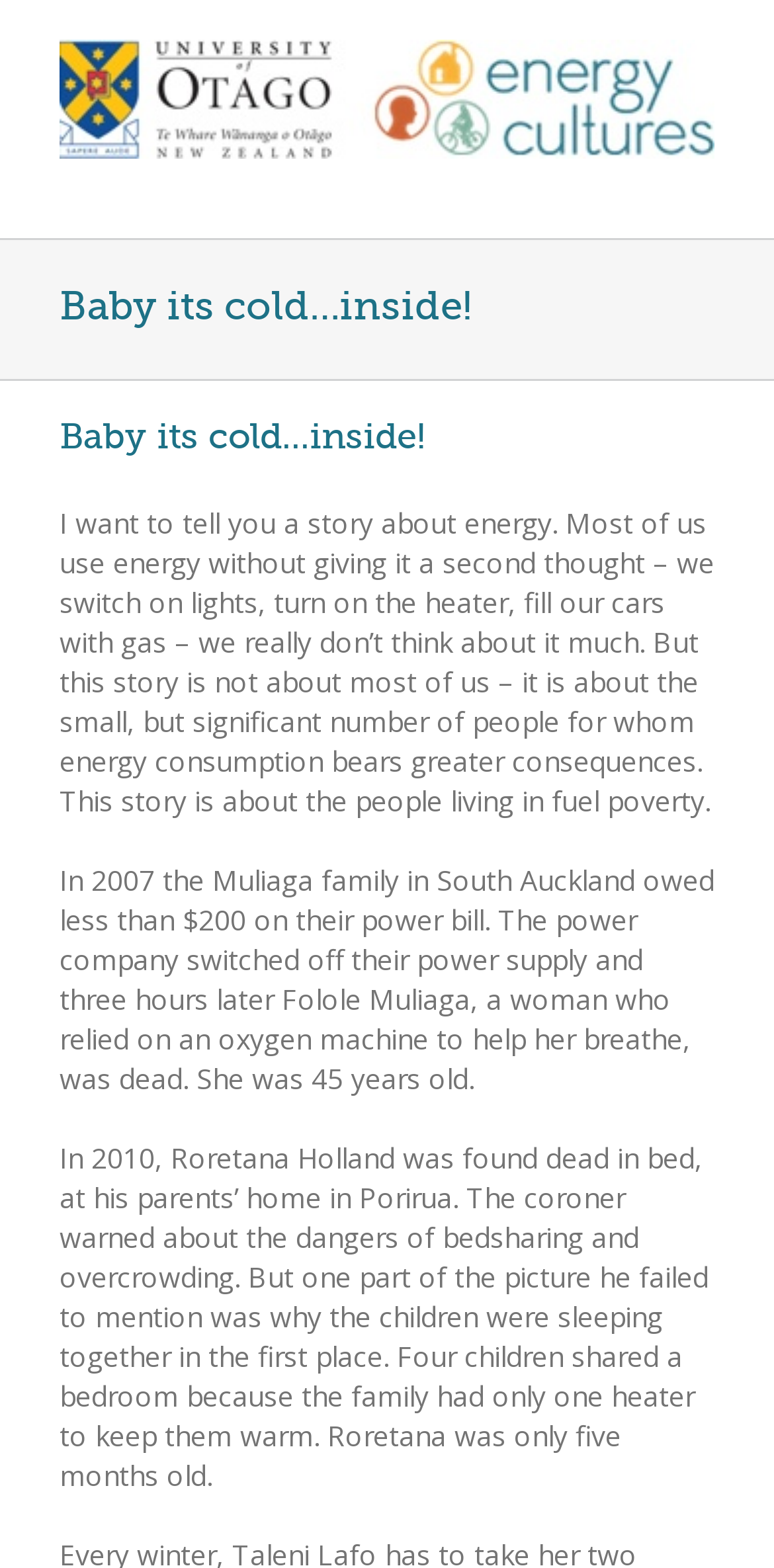Identify and provide the title of the webpage.

Baby its cold…inside!